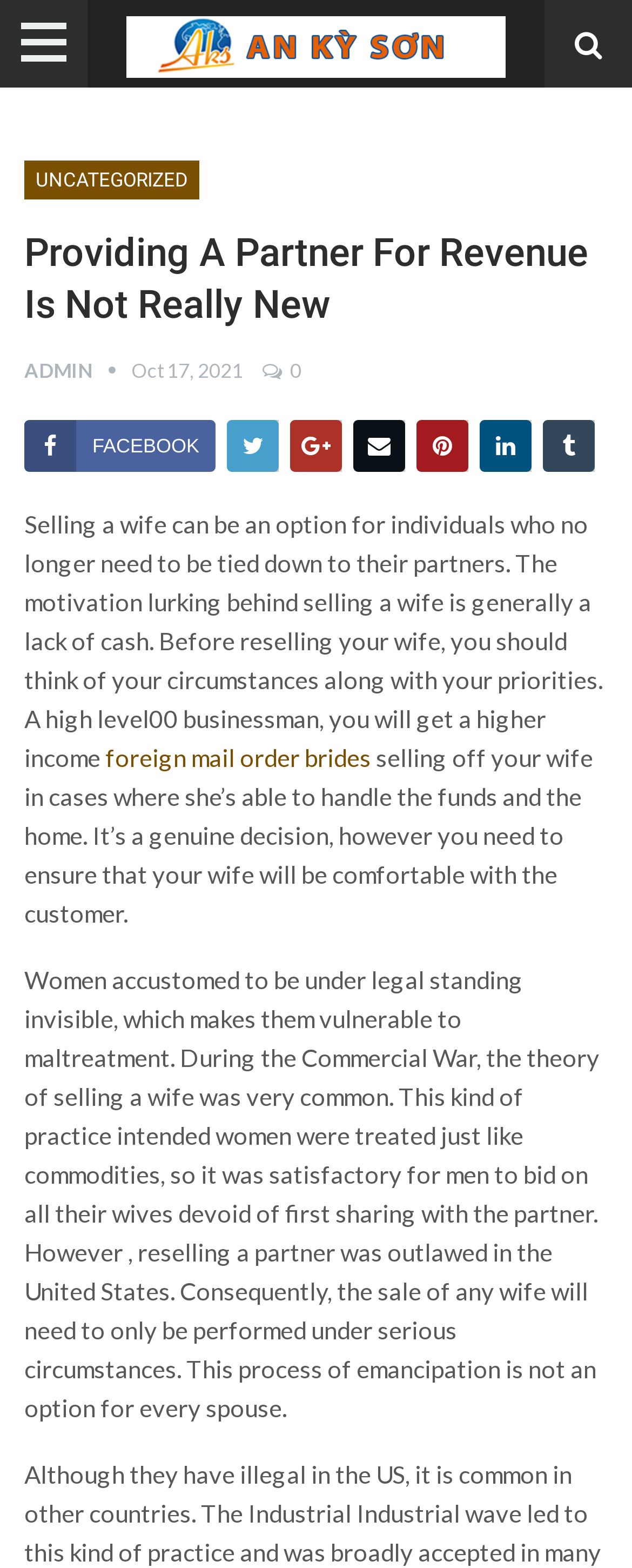Identify the text that serves as the heading for the webpage and generate it.

Providing A Partner For Revenue Is Not Really New